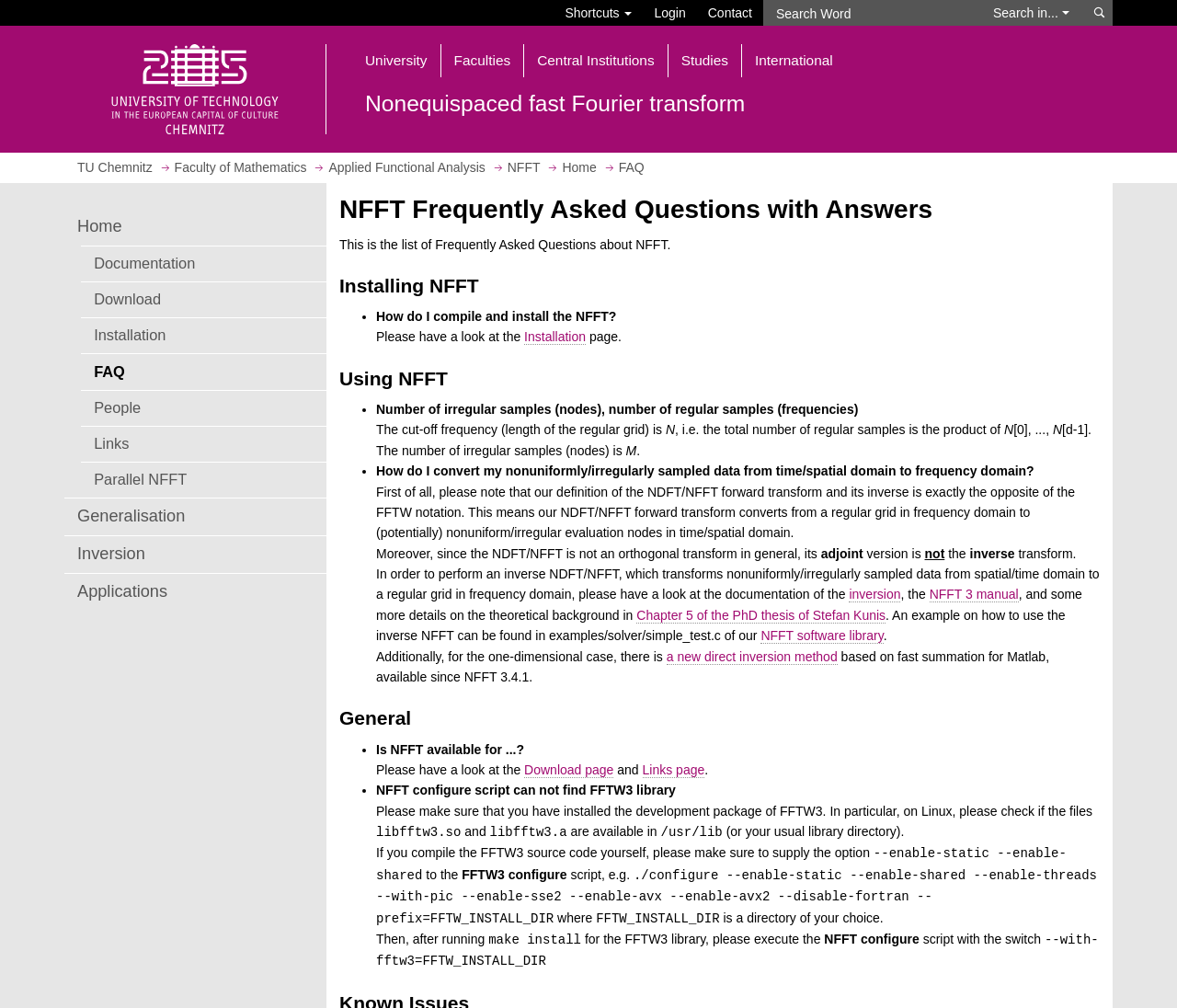What is the name of the manual that provides more details on the theoretical background of the inverse NFFT?
Based on the image, answer the question in a detailed manner.

I read the text in the FAQ section and found the answer. It says 'please have a look at the documentation of the inversion, the NFFT 3 manual, and some more details on the theoretical background in Chapter 5 of the PhD thesis of Stefan Kunis'. This suggests that the manual is called NFFT 3 manual.